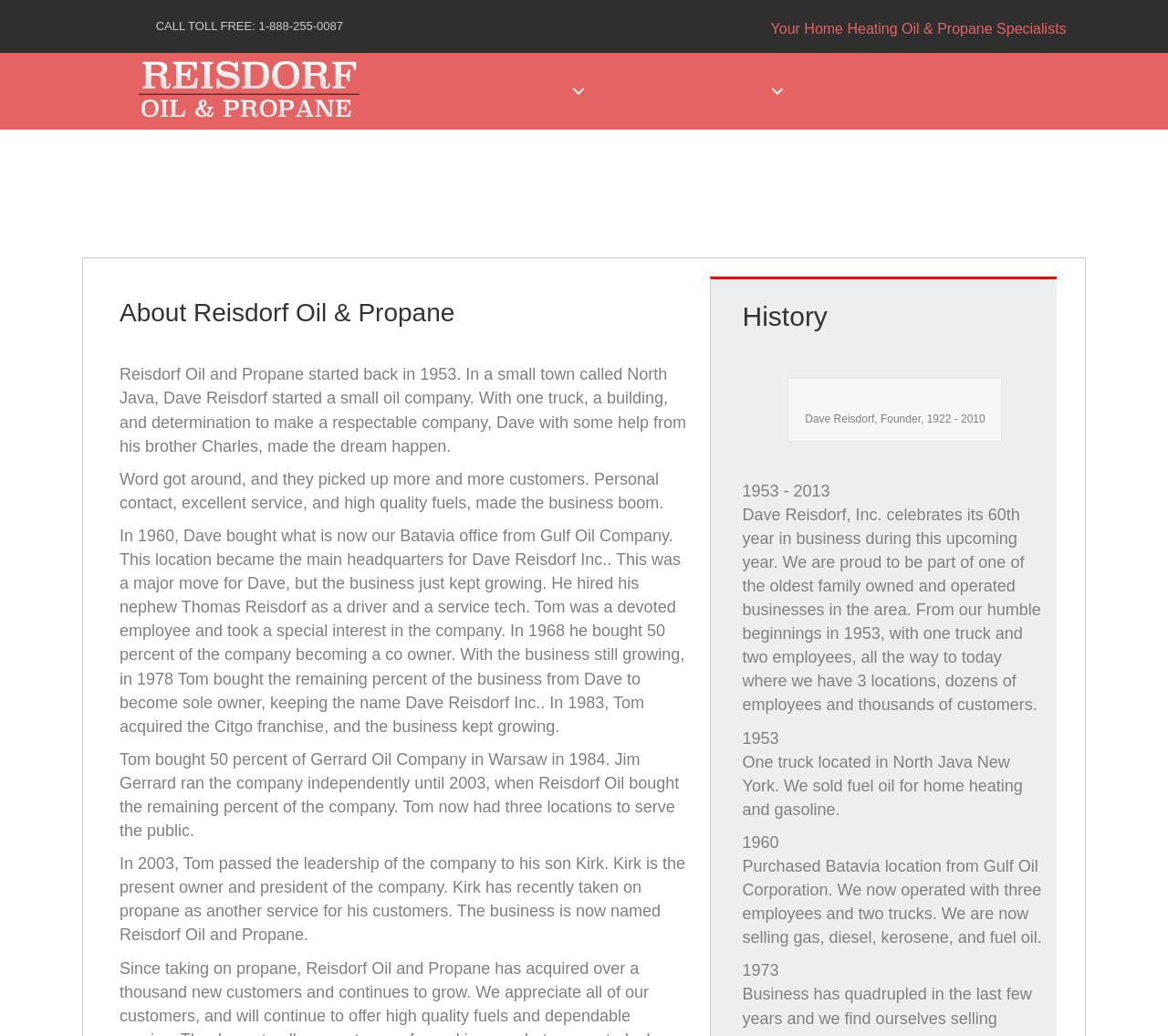What year did Reisdorf Oil and Propane start offering propane as a service?
Based on the screenshot, provide your answer in one word or phrase.

2003